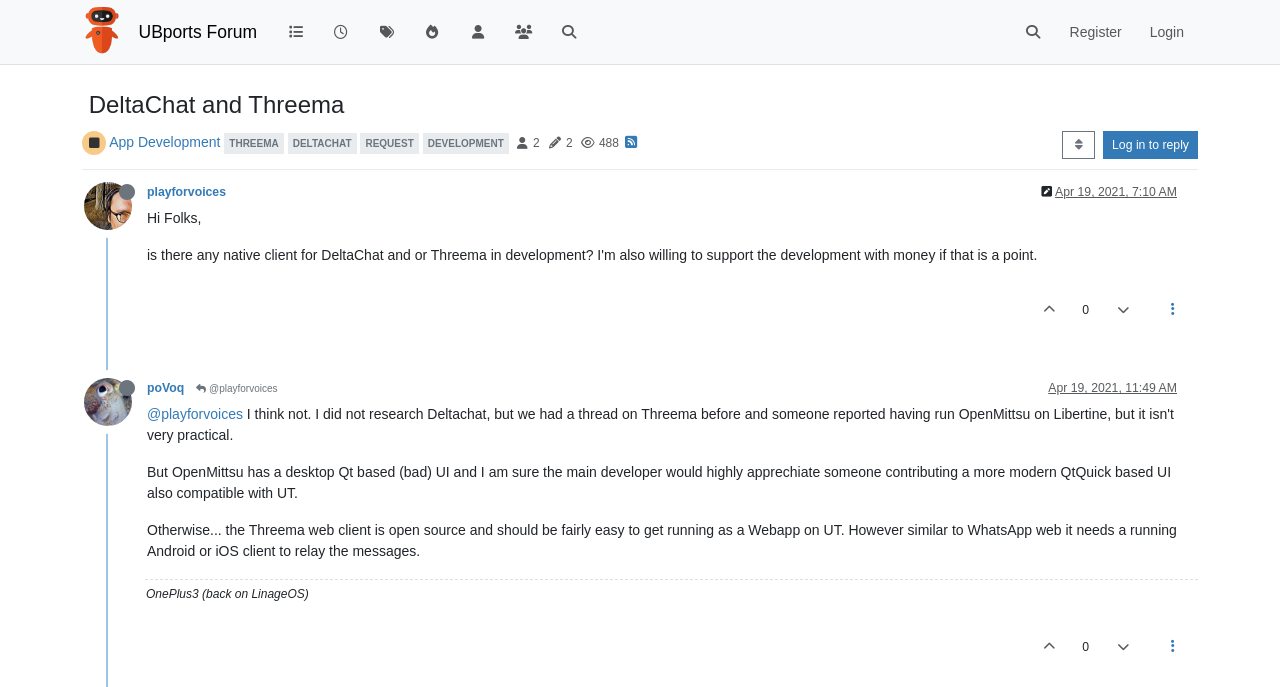Detail the various sections and features present on the webpage.

This webpage is a forum discussion page on the UBports Forum, specifically focused on the topic of native clients for DeltaChat and Threema. At the top of the page, there is a logo of UBports Robot and a link to the UBports Forum. Below that, there is a navigation menu with links to categories, recent posts, tags, popular posts, users, groups, and search.

The main content of the page is a discussion thread with multiple posts. The first post is from a user named playforvoices, who asks if there is a native client for DeltaChat and Threema in development and offers to support the development financially. Below the post, there are links to the user's profile, the post's timestamp, and a button to sort posts by oldest to newest.

The second post is from a user named poVoq, who responds to the initial post. Below this post, there are also links to the user's profile, the post's timestamp, and a button to sort posts by oldest to newest.

Throughout the page, there are various icons and links, including links to edit posts, quote posts, and reply to posts. There are also links to user profiles, timestamps, and post sorting options. At the bottom of the page, there is a search bar and links to register and log in.